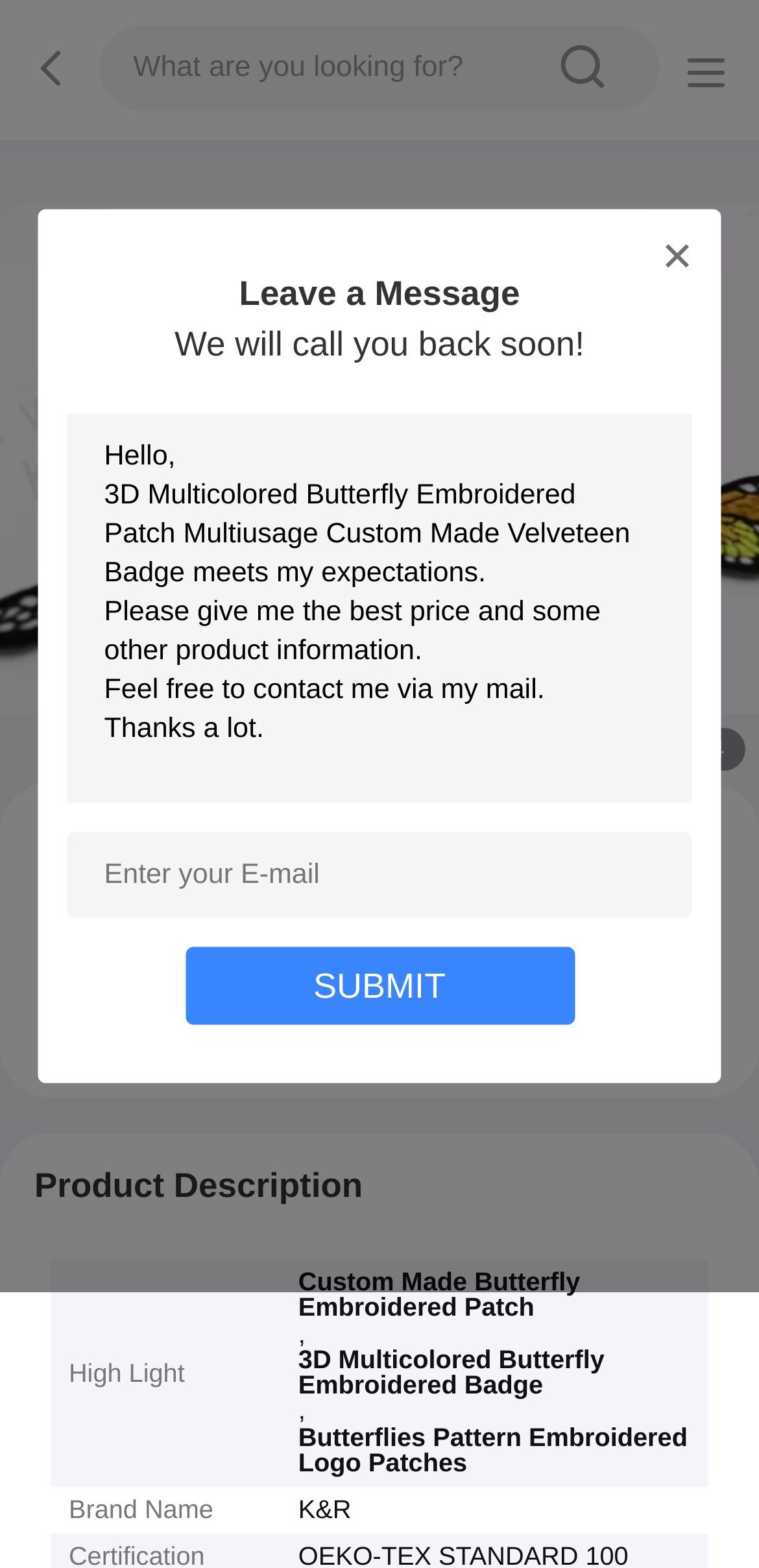Using the provided description: "Contact Now", find the bounding box coordinates of the corresponding UI element. The output should be four float numbers between 0 and 1, in the format [left, top, right, bottom].

[0.517, 0.629, 0.929, 0.678]